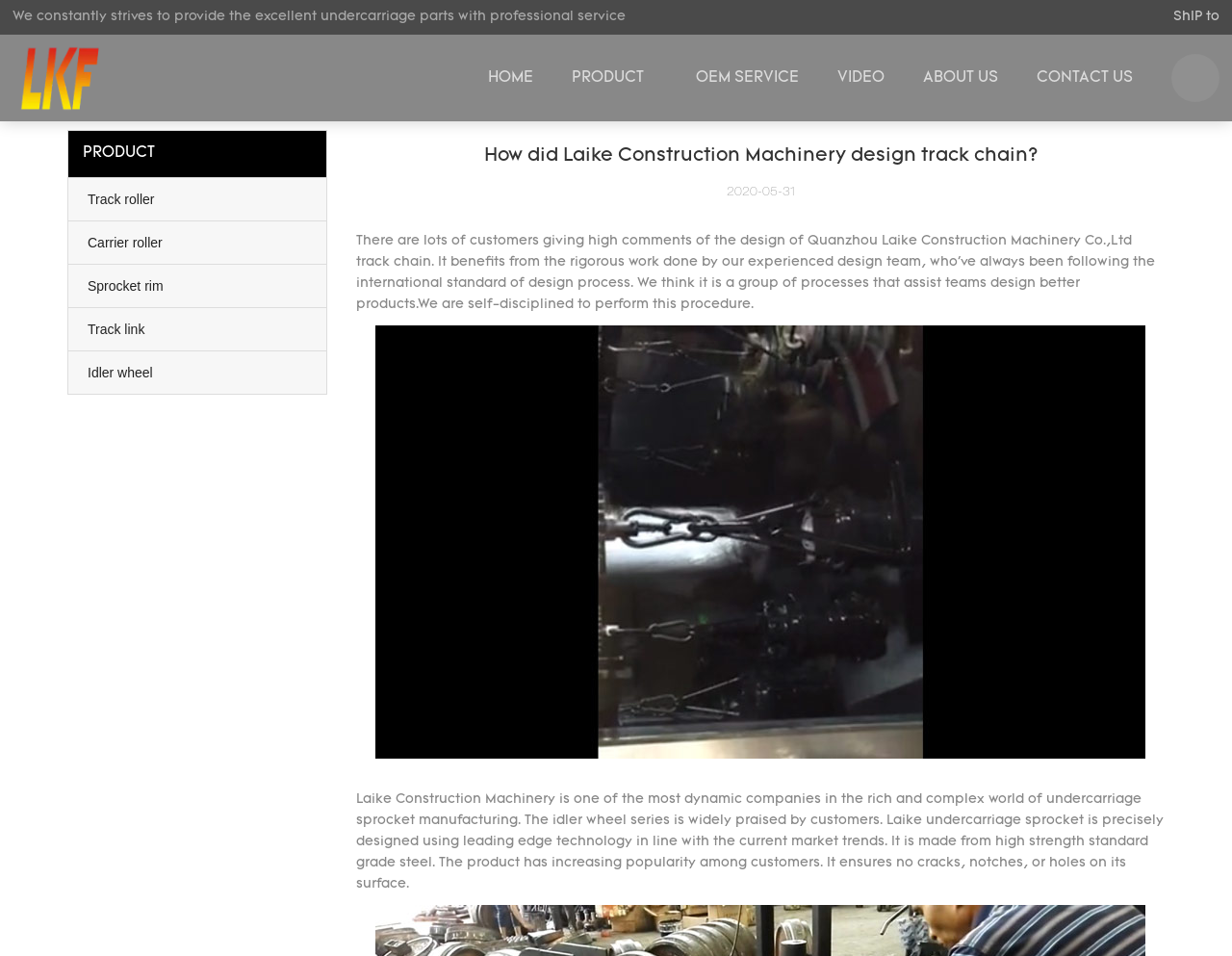What is the date of the article?
Answer the question with detailed information derived from the image.

I found the date of the article by looking at the static text at the middle of the webpage, which says '2020-05-31'.